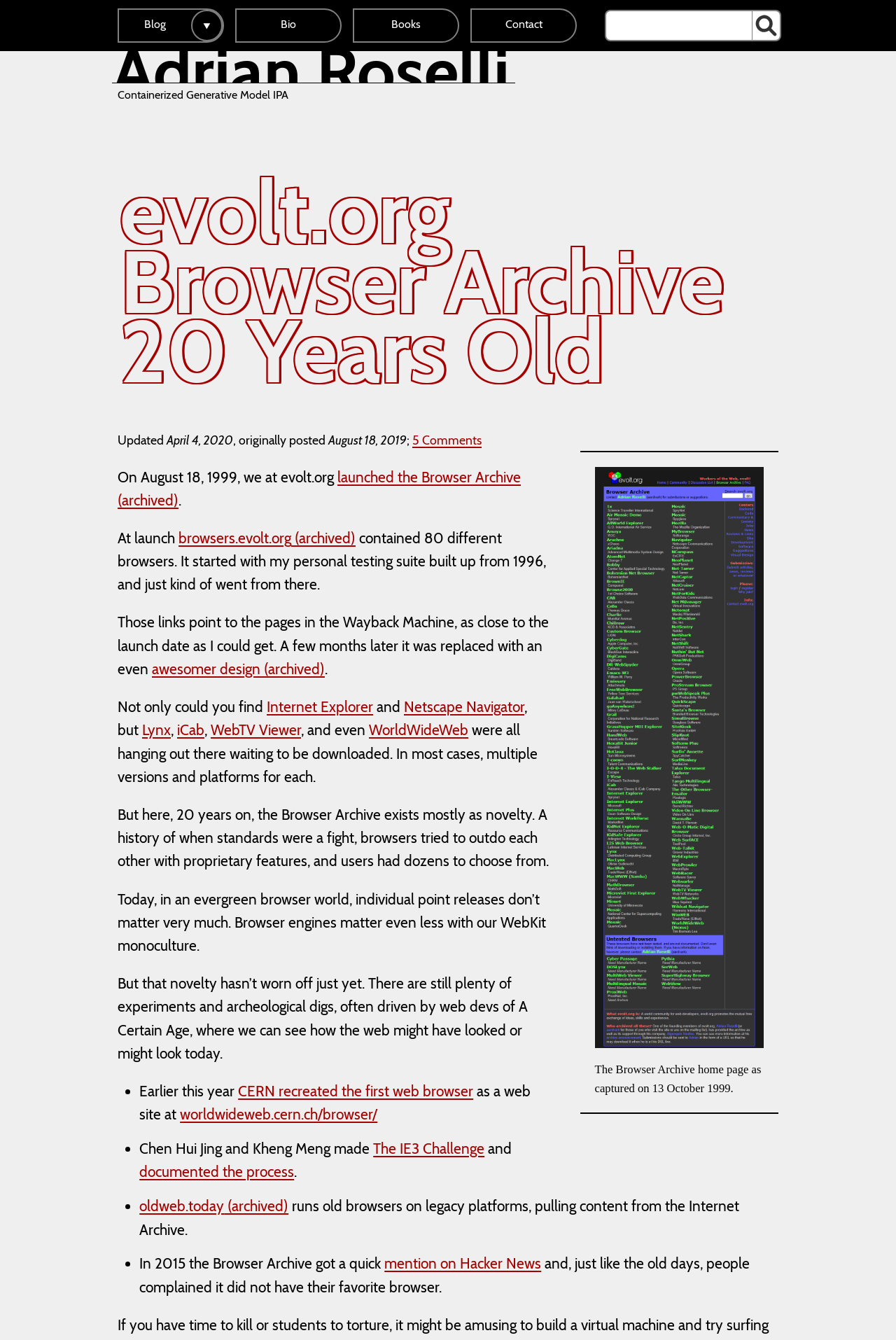Please provide the main heading of the webpage content.

evolt.org Browser Archive 20 Years Old